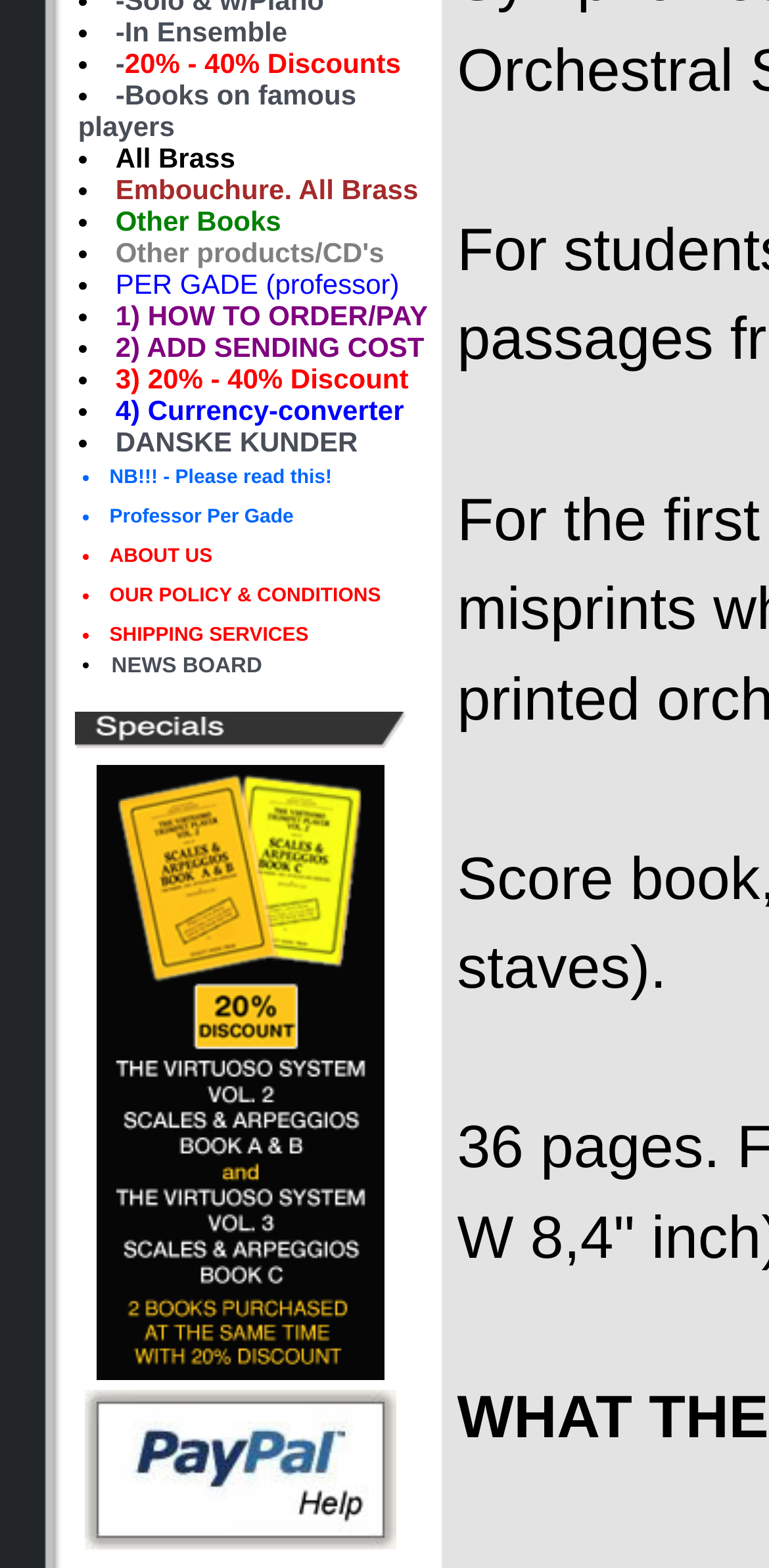Identify the bounding box coordinates for the UI element described as: "Embouchure. All Brass". The coordinates should be provided as four floats between 0 and 1: [left, top, right, bottom].

[0.15, 0.111, 0.544, 0.131]